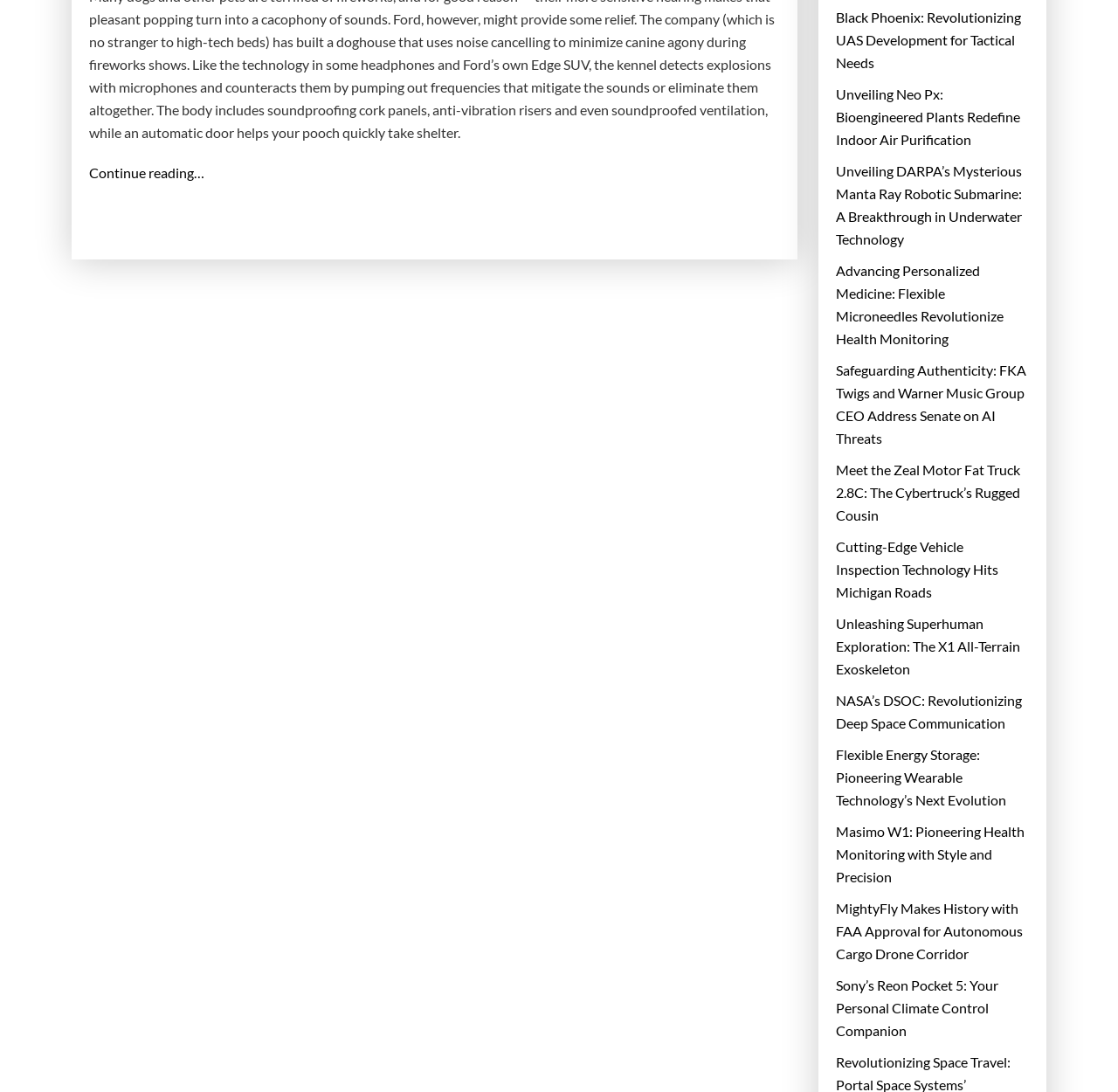Provide the bounding box coordinates of the section that needs to be clicked to accomplish the following instruction: "Discover Masimo W1 health monitoring."

[0.748, 0.751, 0.92, 0.813]